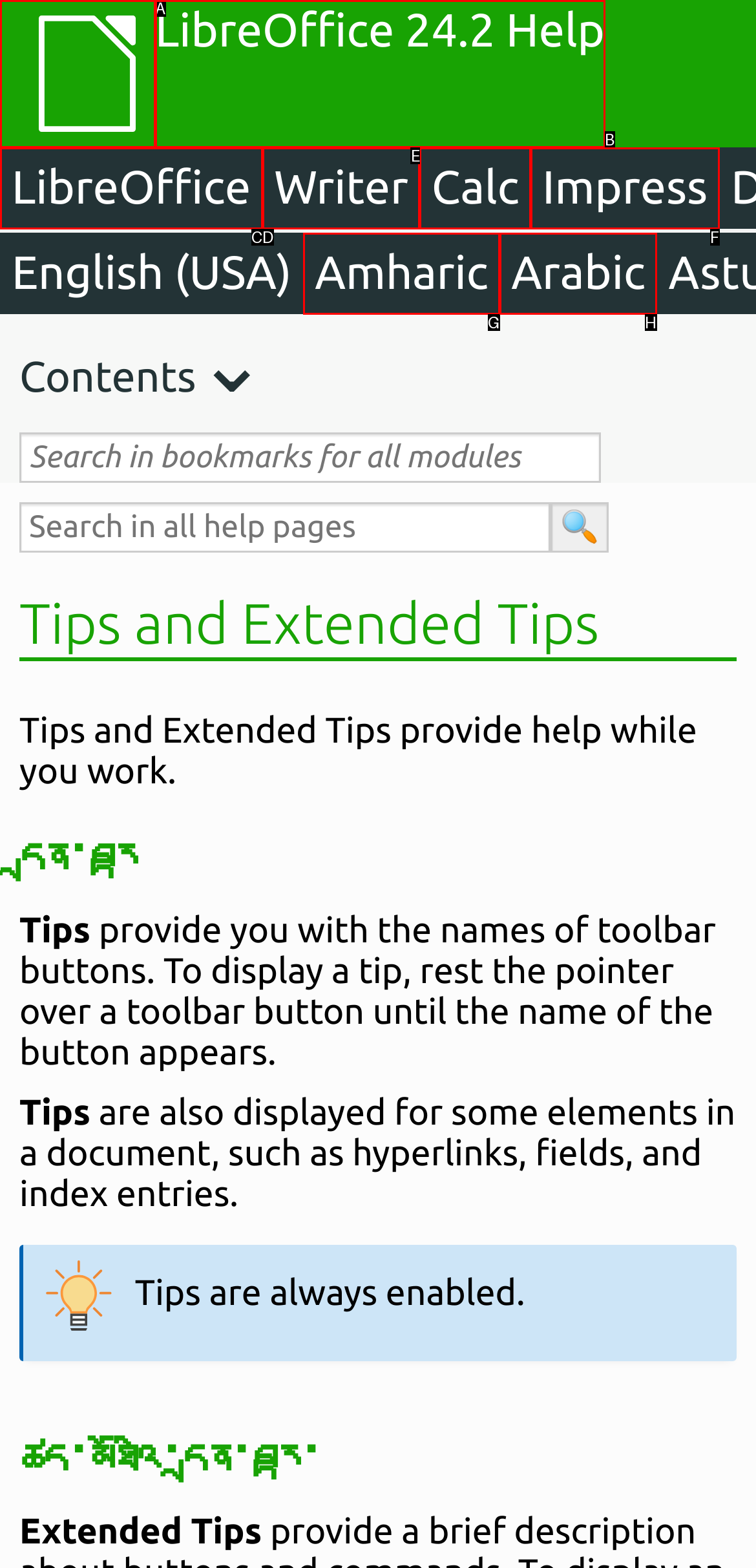Determine which option matches the element description: LibreOffice 24.2 Help
Answer using the letter of the correct option.

B